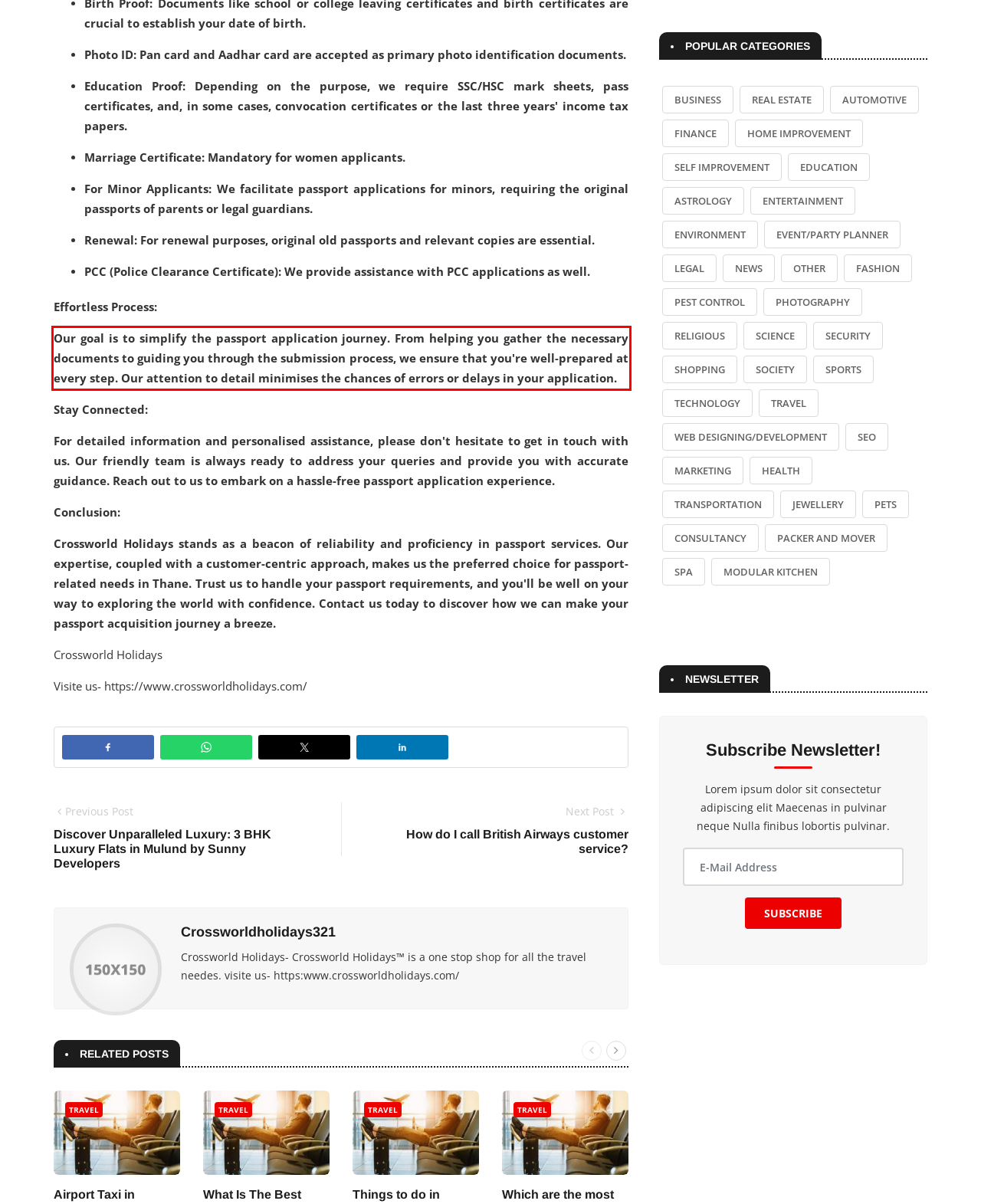Using the provided webpage screenshot, identify and read the text within the red rectangle bounding box.

Our goal is to simplify the passport application journey. From helping you gather the necessary documents to guiding you through the submission process, we ensure that you're well-prepared at every step. Our attention to detail minimises the chances of errors or delays in your application.